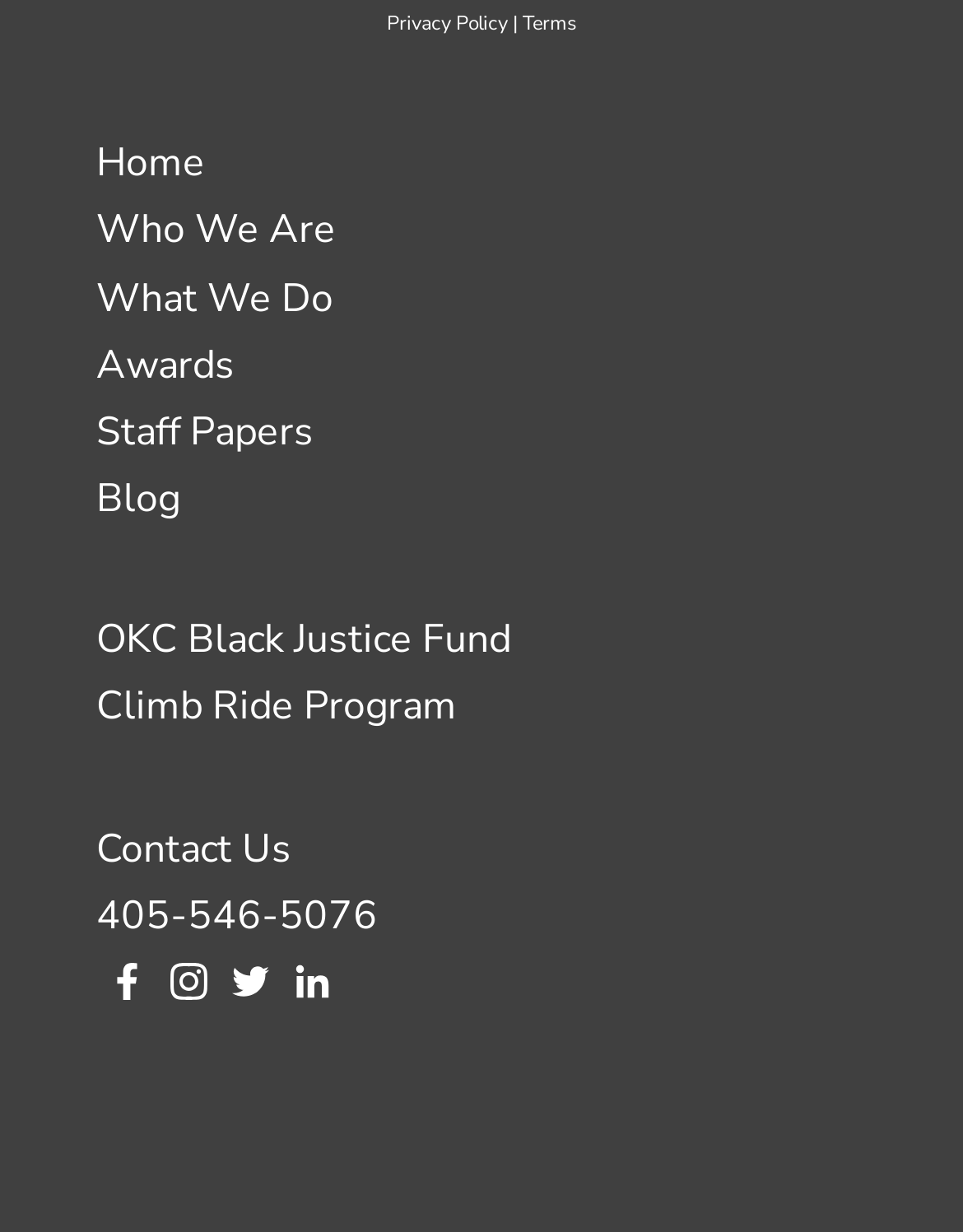Could you highlight the region that needs to be clicked to execute the instruction: "contact us"?

[0.1, 0.667, 0.303, 0.711]